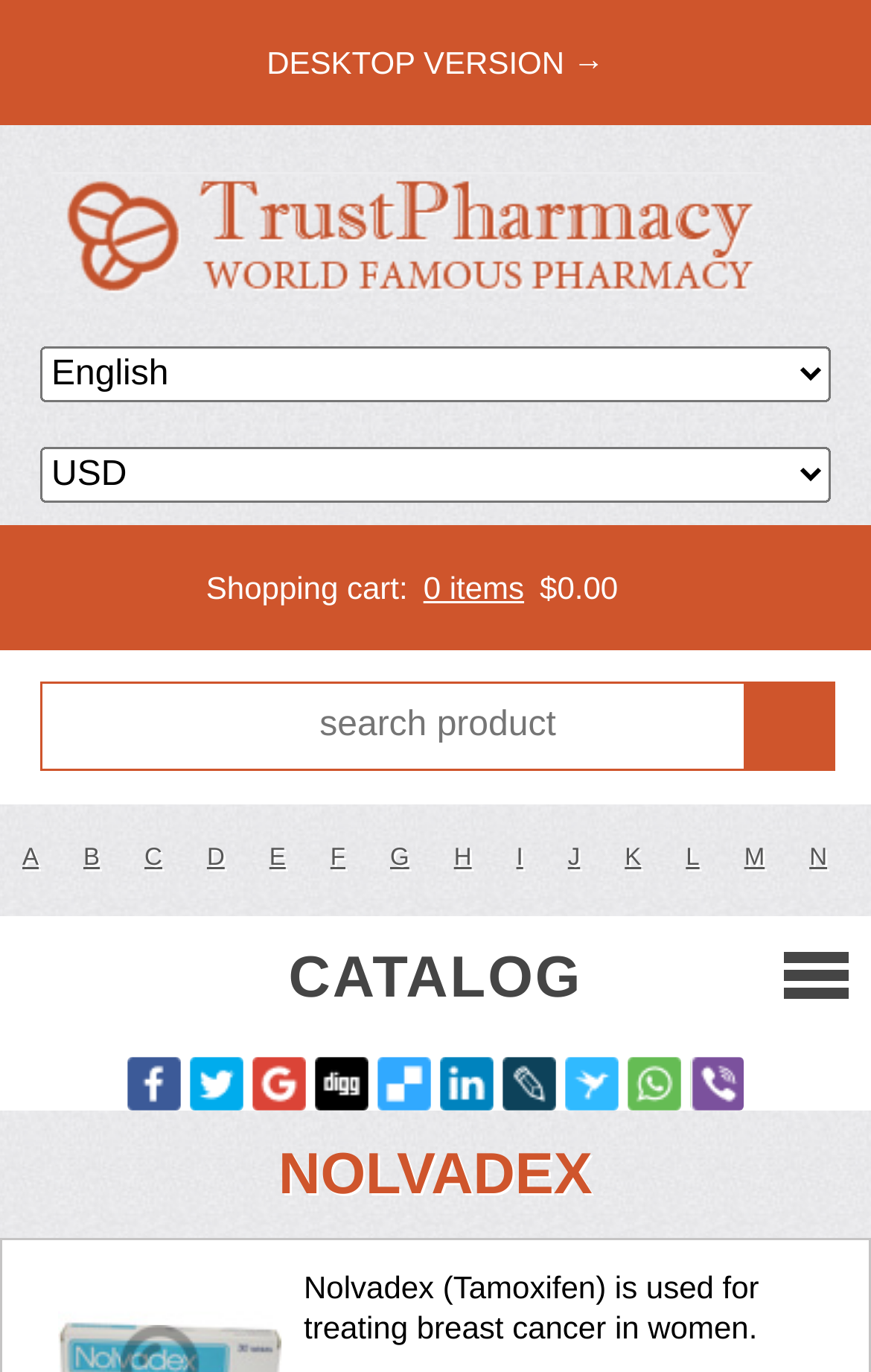Provide a one-word or short-phrase response to the question:
What is the name of the drug being sold on this website?

Tamoxifen